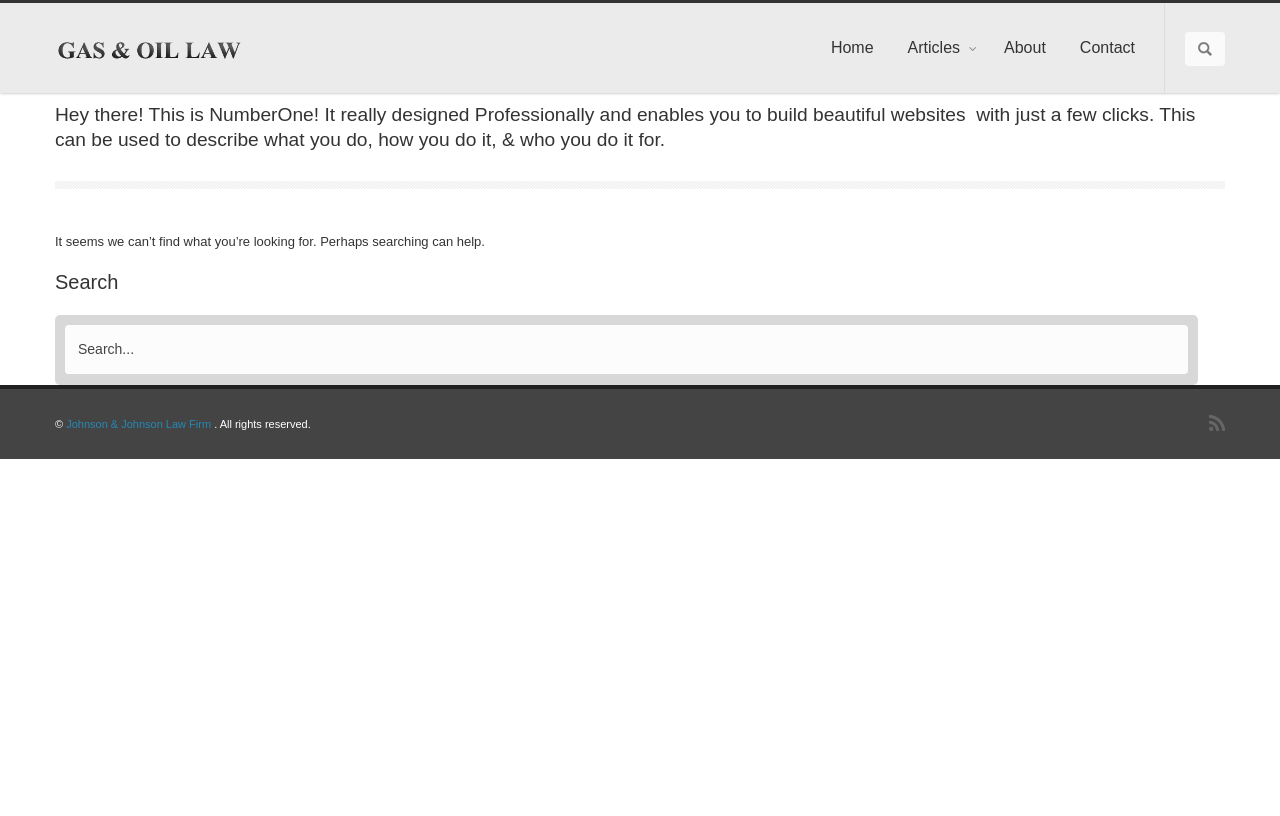Refer to the screenshot and give an in-depth answer to this question: What is the symbol next to the copyright sign?

I found the static text '' next to the copyright sign which suggests that it is a symbol.